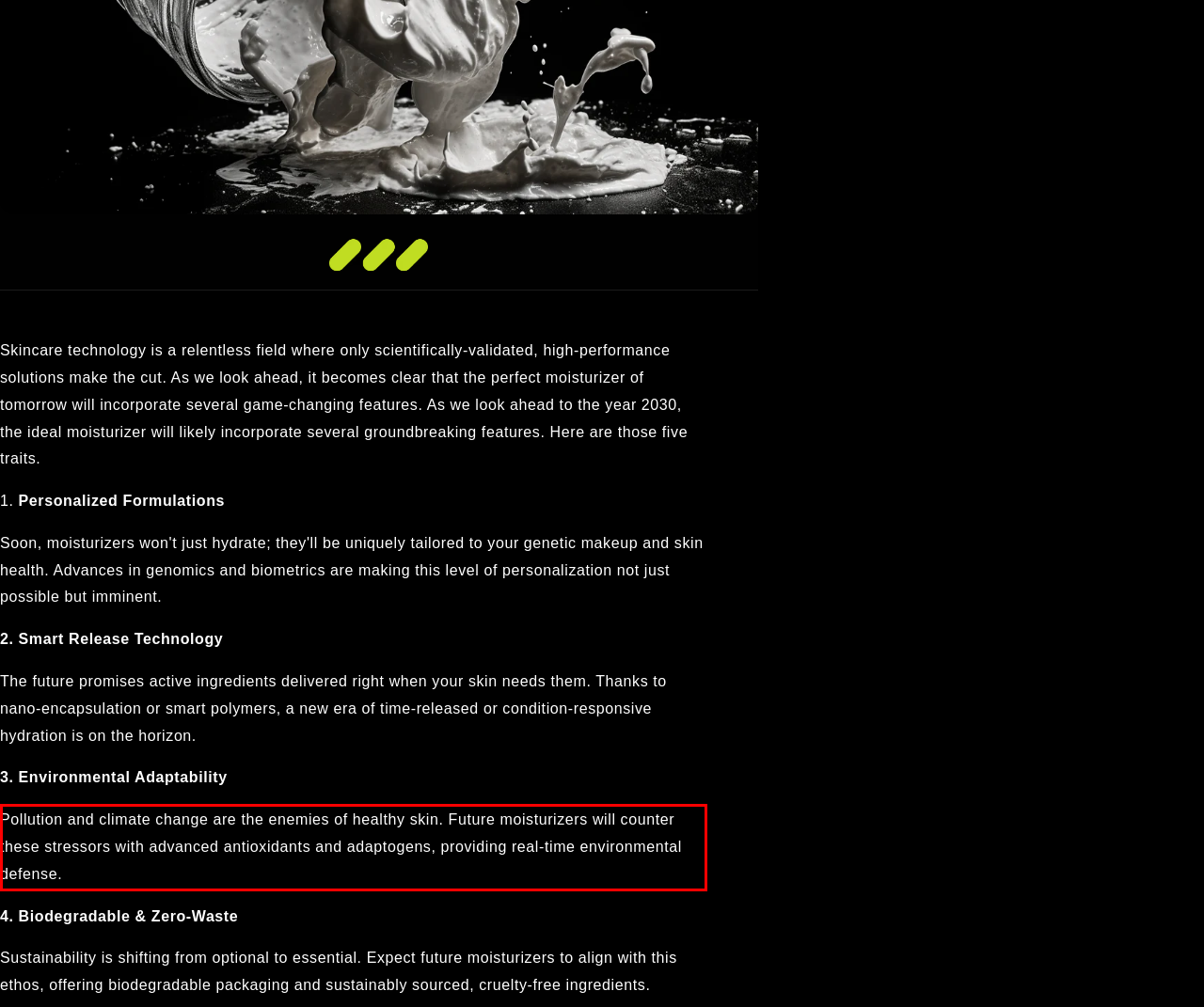Within the screenshot of the webpage, locate the red bounding box and use OCR to identify and provide the text content inside it.

Pollution and climate change are the enemies of healthy skin. Future moisturizers will counter these stressors with advanced antioxidants and adaptogens, providing real-time environmental defense.